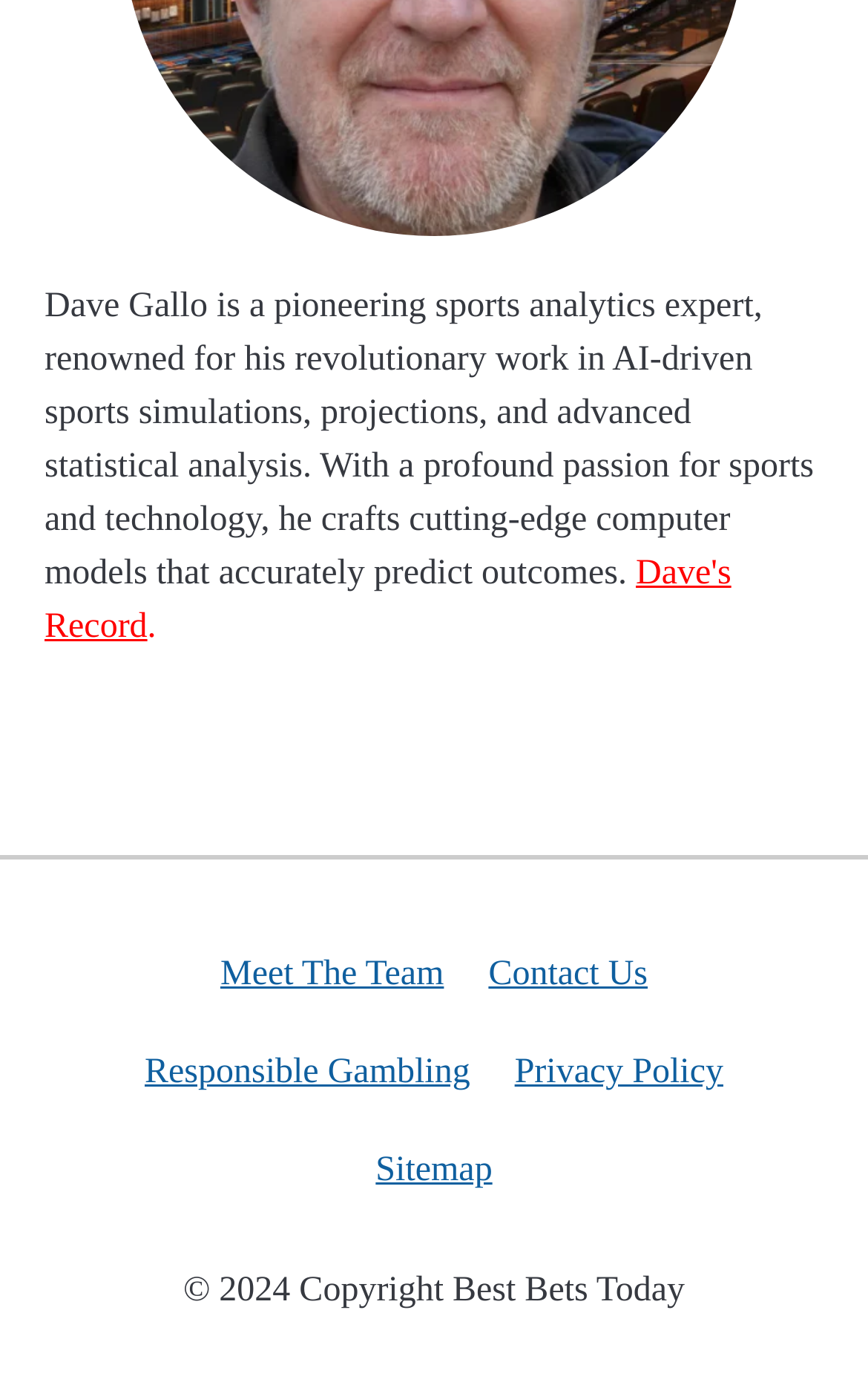What is the topic of Dave's work?
Could you answer the question in a detailed manner, providing as much information as possible?

The webpage has a StaticText element that describes Dave Gallo's work as pioneering sports analytics expert, renowned for his revolutionary work in AI-driven sports simulations, projections, and advanced statistical analysis, indicating the topic of his work is sports analytics.